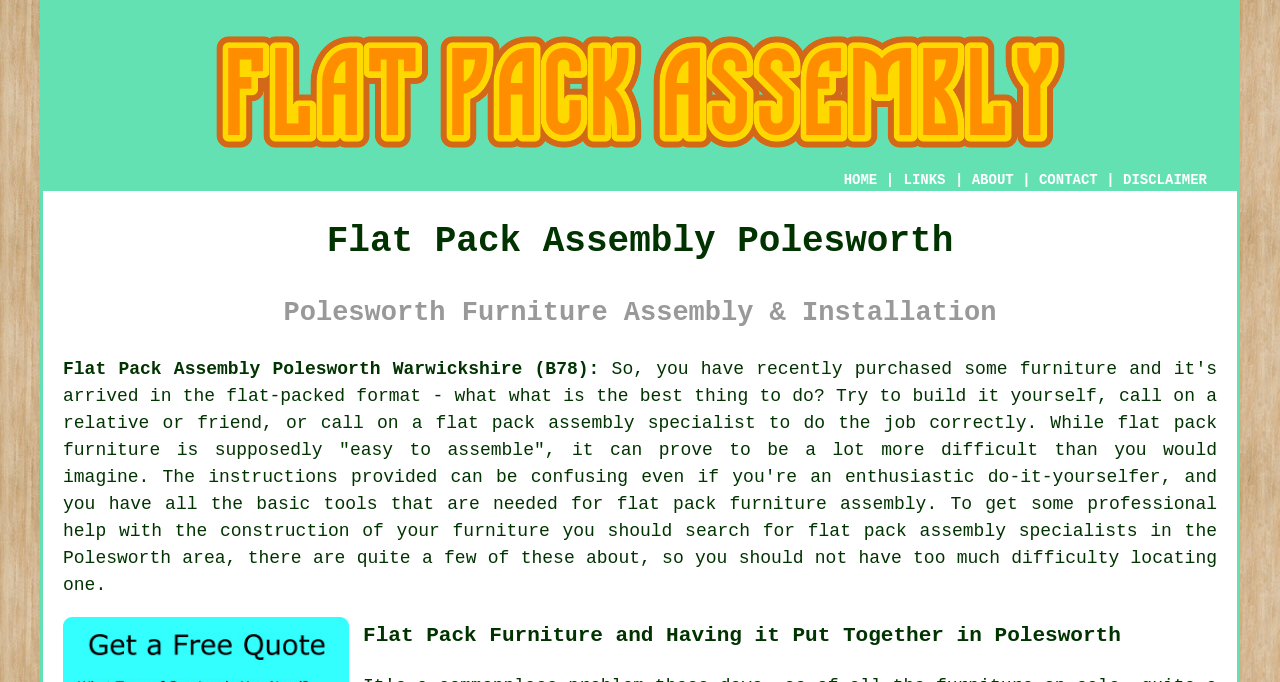Generate the main heading text from the webpage.

Flat Pack Assembly Polesworth